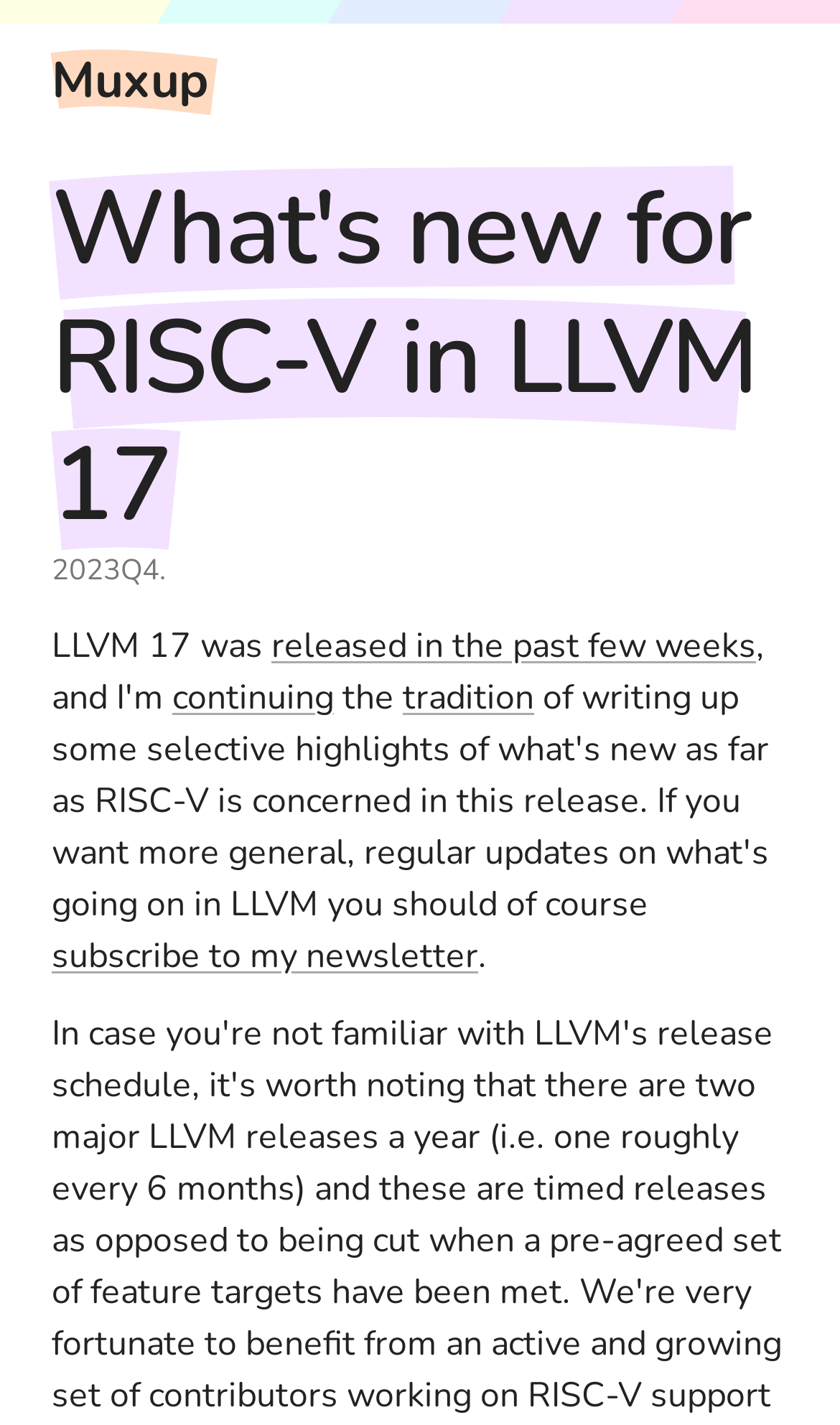Detail the features and information presented on the webpage.

The webpage is about the updates and improvements to RISC-V features in LLVM 17.x. At the top-left corner, there is a logo image, accompanied by a link to "Muxup" on its right. Below these elements, a heading "What's new for RISC-V in LLVM 17" is prominently displayed, with another image to its left. 

On the same horizontal level as the heading, there is a date "2023-10-10" with a label "2023Q4" next to it, indicating the release quarter. A brief sentence "LLVM 17 was released in the past few weeks" is located below the date, with a link to more information about the release. 

The text continues with a phrase "continuing tradition" which is a link, positioned to the right of the previous sentence. Another link "subscribe to my newsletter" is placed below the text, with a period at its end. Overall, the webpage appears to be a blog post or an article discussing the updates to RISC-V features in LLVM 17.x.